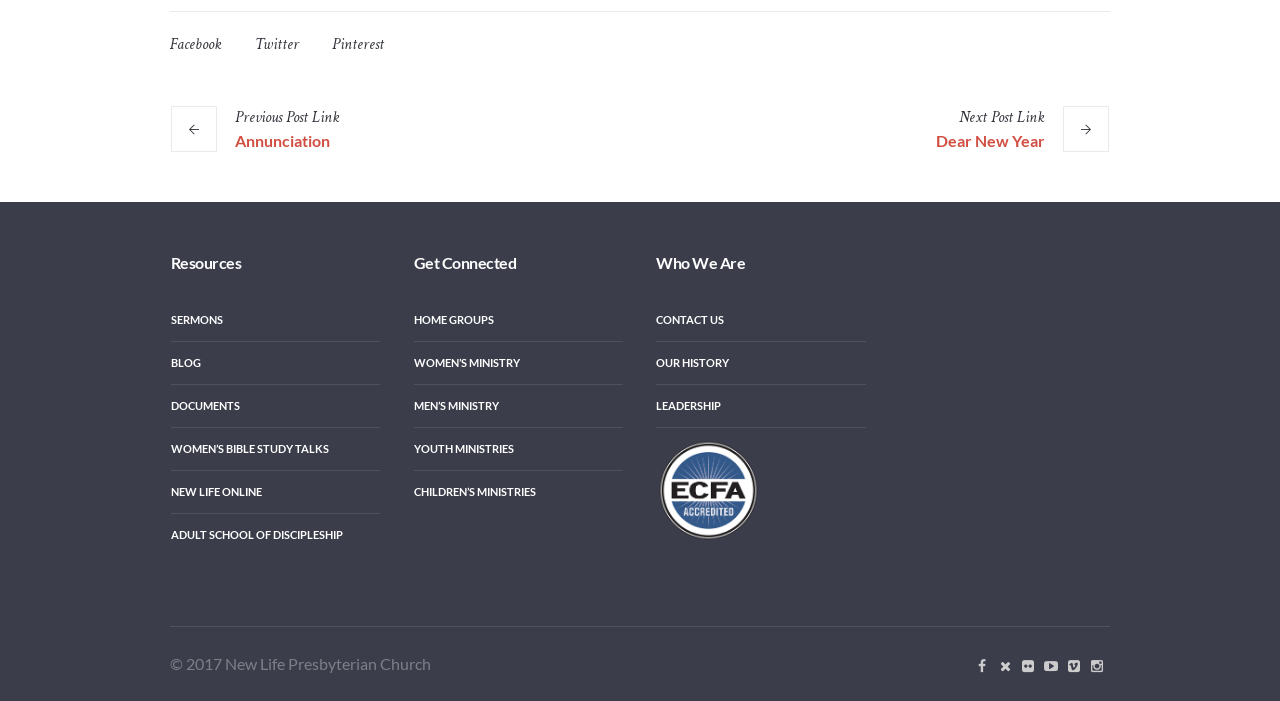Pinpoint the bounding box coordinates of the element to be clicked to execute the instruction: "Contact us".

[0.513, 0.427, 0.677, 0.488]